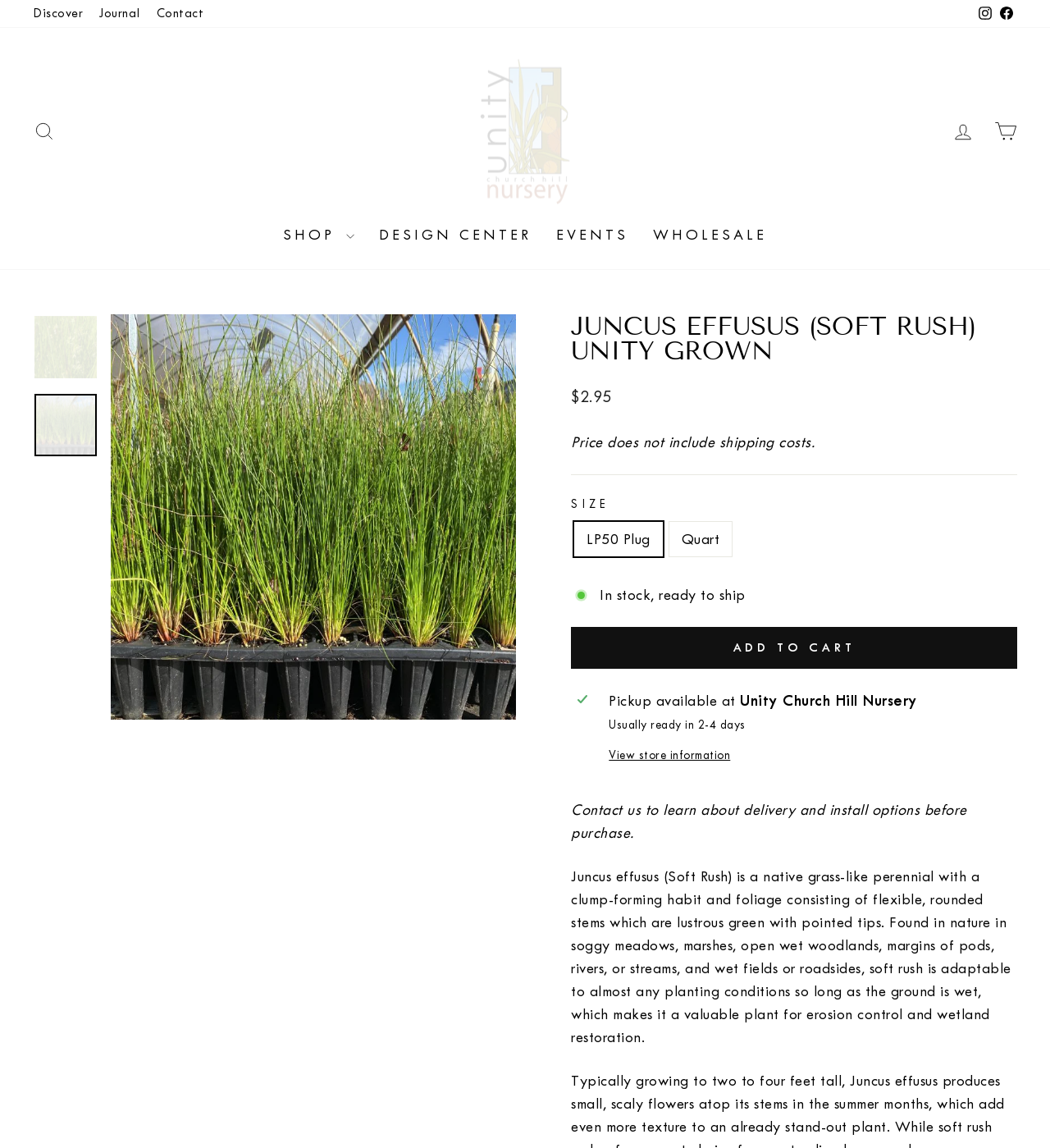What is the typical preparation time for Juncus effusus (Soft Rush) Unity Grown?
Please answer the question with as much detail as possible using the screenshot.

The typical preparation time for Juncus effusus (Soft Rush) Unity Grown can be found in the product details section, where it is mentioned that it is 'Usually ready in 2-4 days'.